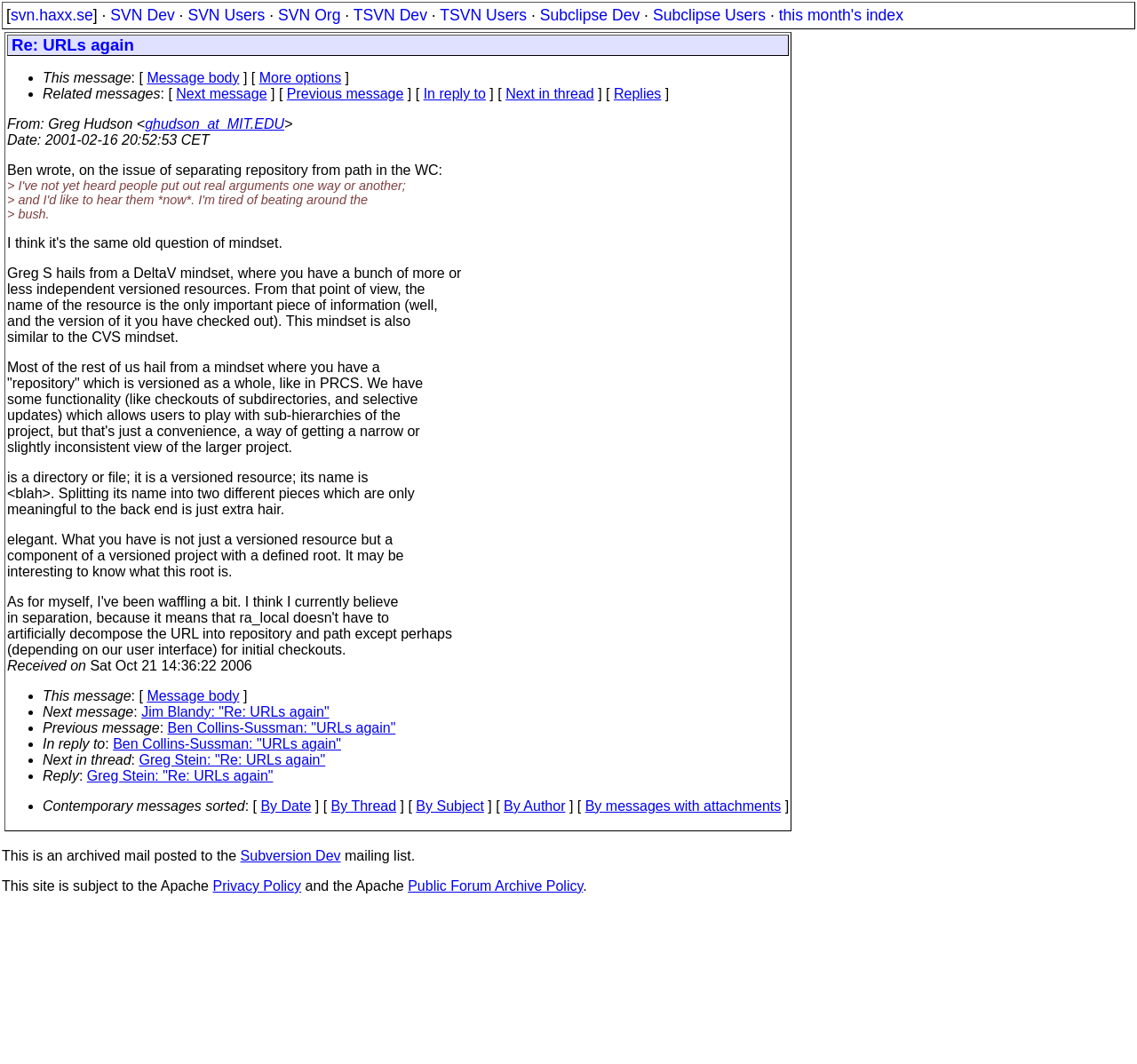Use the details in the image to answer the question thoroughly: 
What is the topic of discussion in this email?

The topic of discussion in this email is URLs, specifically the issue of separating repository from path in the WC, as mentioned in the email content.